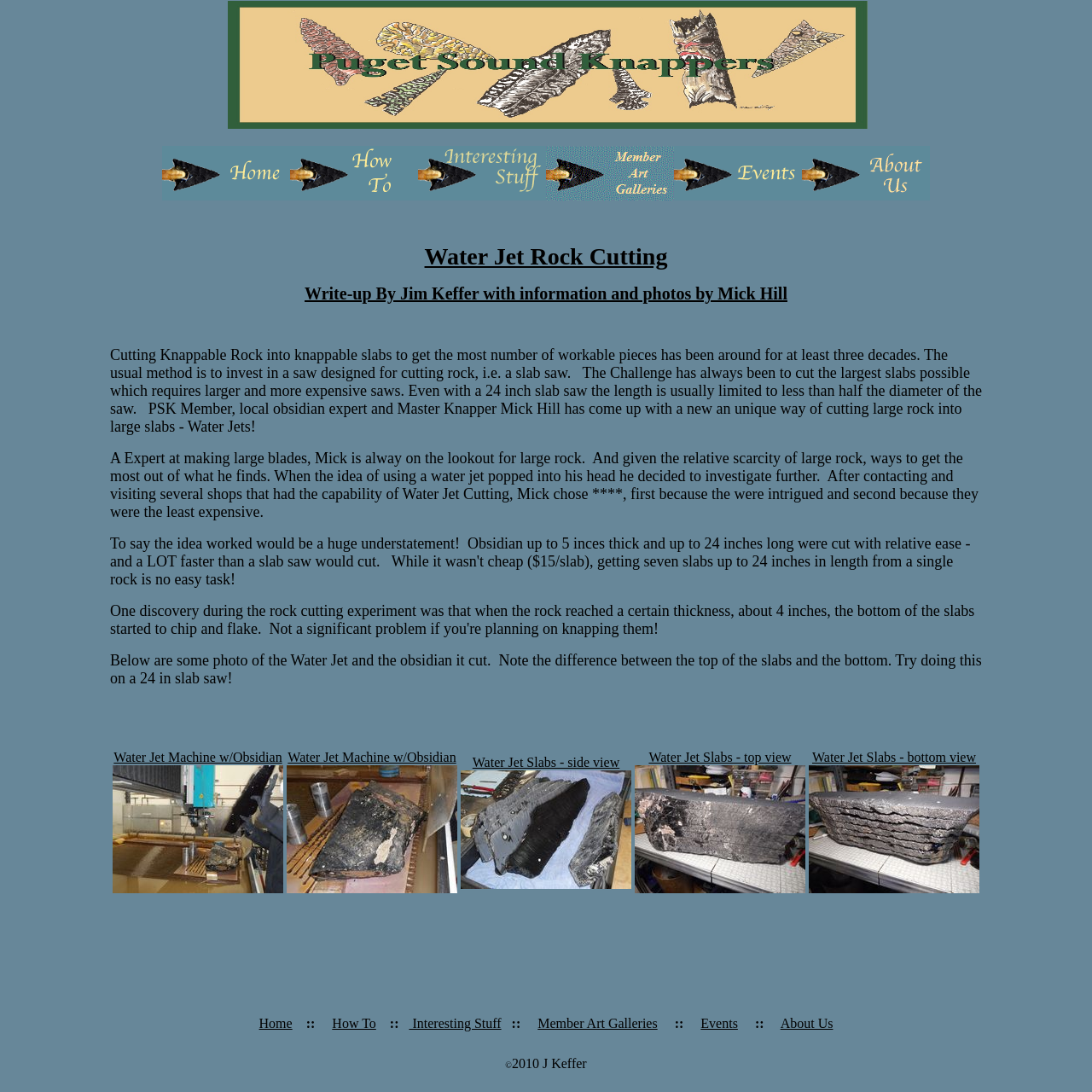What is the cost of cutting a slab using the water jet method?
Please provide a single word or phrase as the answer based on the screenshot.

$15/slab